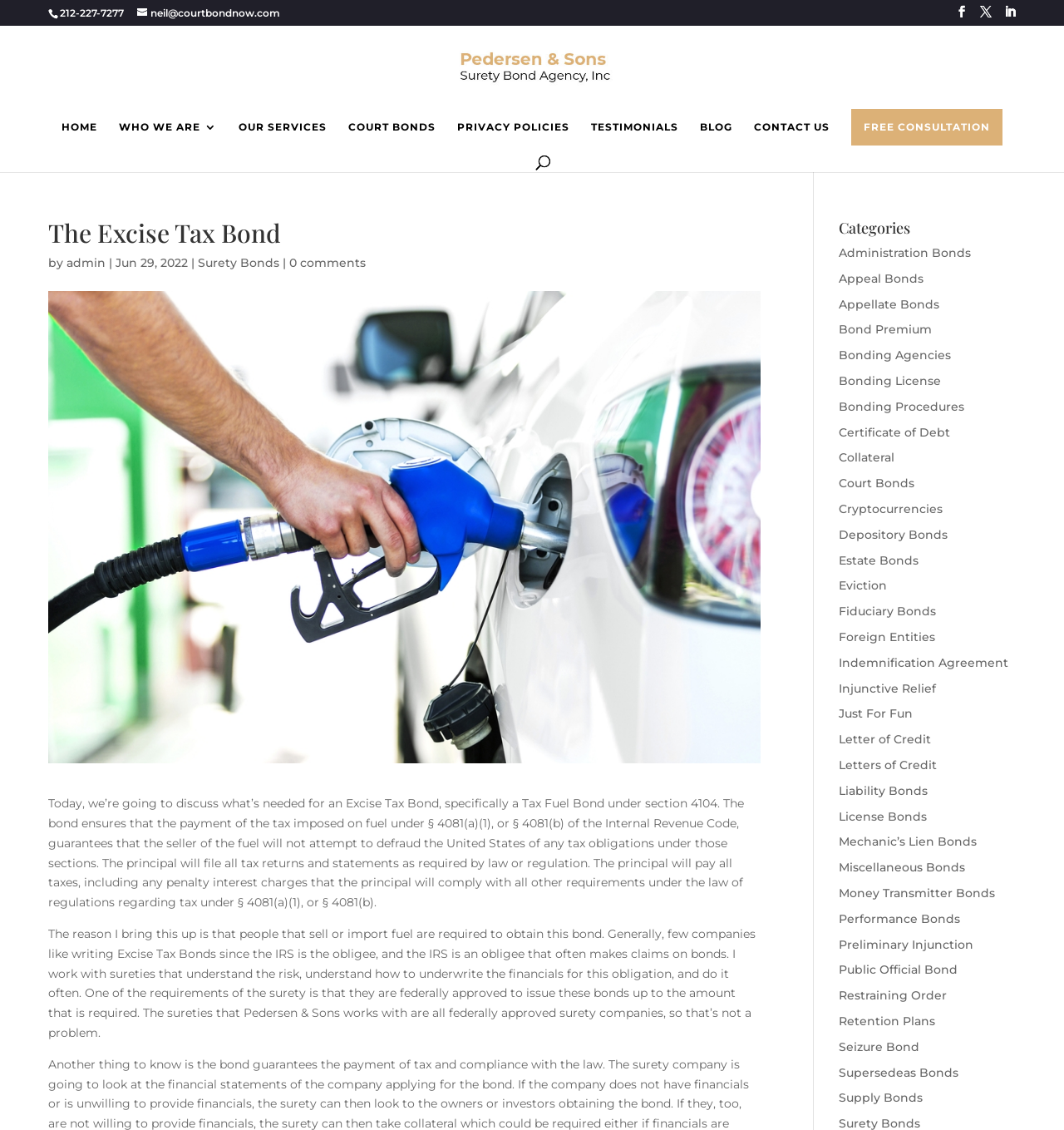Please find the bounding box coordinates (top-left x, top-left y, bottom-right x, bottom-right y) in the screenshot for the UI element described as follows: Letter of Credit

[0.788, 0.648, 0.875, 0.661]